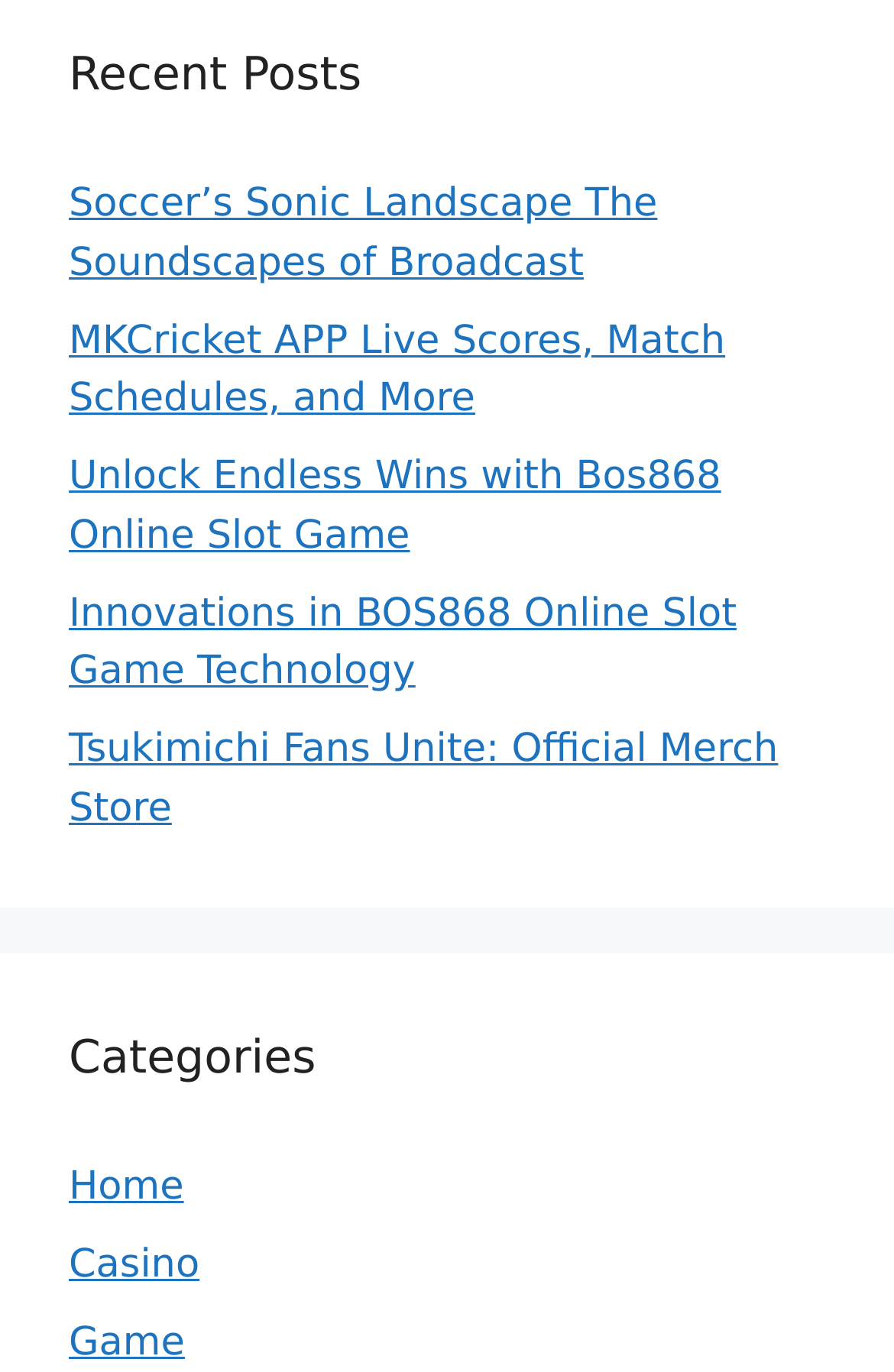Determine the bounding box coordinates of the clickable area required to perform the following instruction: "view recent posts". The coordinates should be represented as four float numbers between 0 and 1: [left, top, right, bottom].

[0.077, 0.029, 0.923, 0.079]